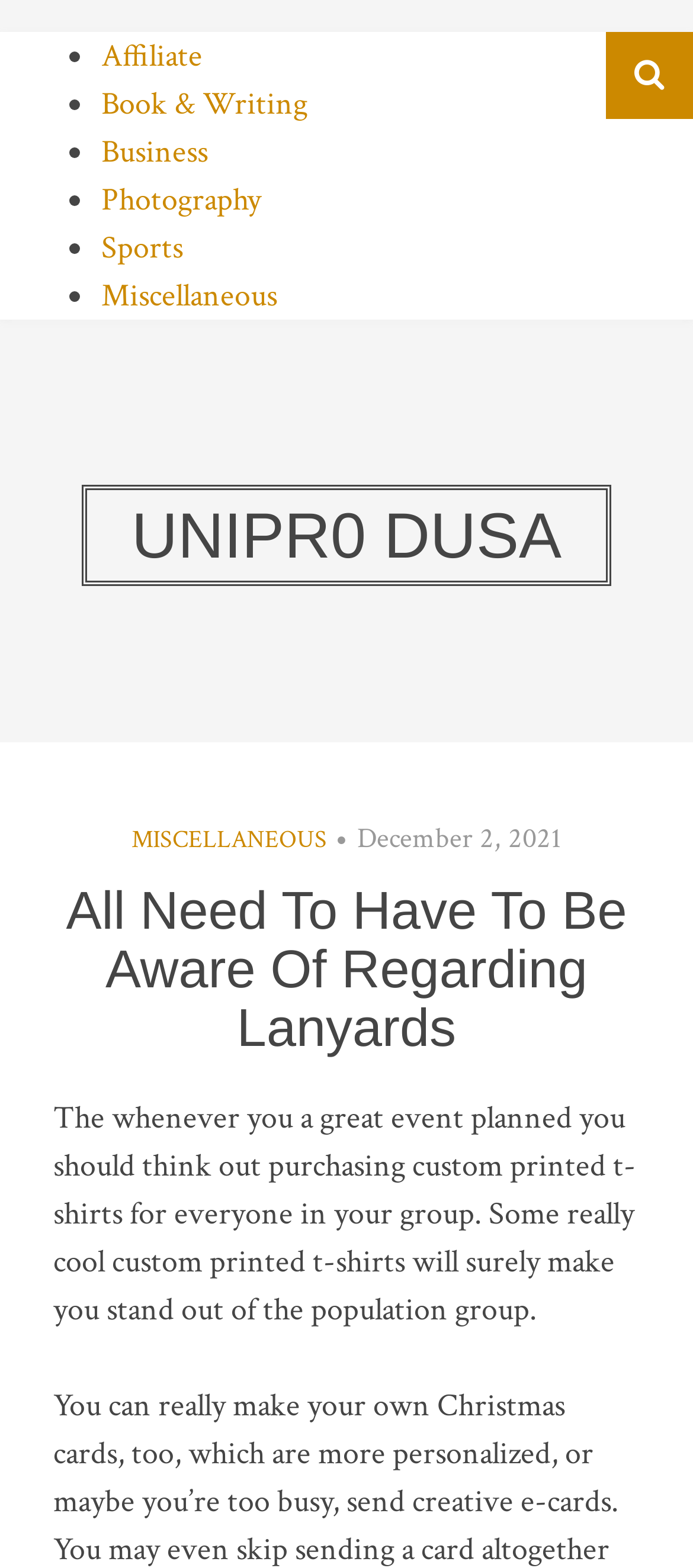Determine the bounding box coordinates of the area to click in order to meet this instruction: "Go to UNIPR0 DUSA".

[0.118, 0.309, 0.882, 0.373]